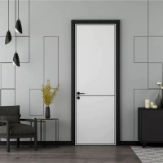Interpret the image and provide an in-depth description.

The image showcases a modern interior featuring a sleek, minimalist white door framed by a stylish black border. Surrounding the door is a sophisticated gray wall adorned with geometric wall panels, enhancing the contemporary aesthetic of the space. To the left, a cozy chair adds comfort and invites relaxation, while a decorative arrangement of yellow flowers in a vase brings a touch of warmth and color. A dark side table holds additional decor pieces, contributing to the overall elegant design. The lighting is provided by modern pendant lamps hanging from the ceiling, creating a well-lit and inviting atmosphere. This space beautifully exemplifies a blend of functionality and modern style, ideal for contemporary living.